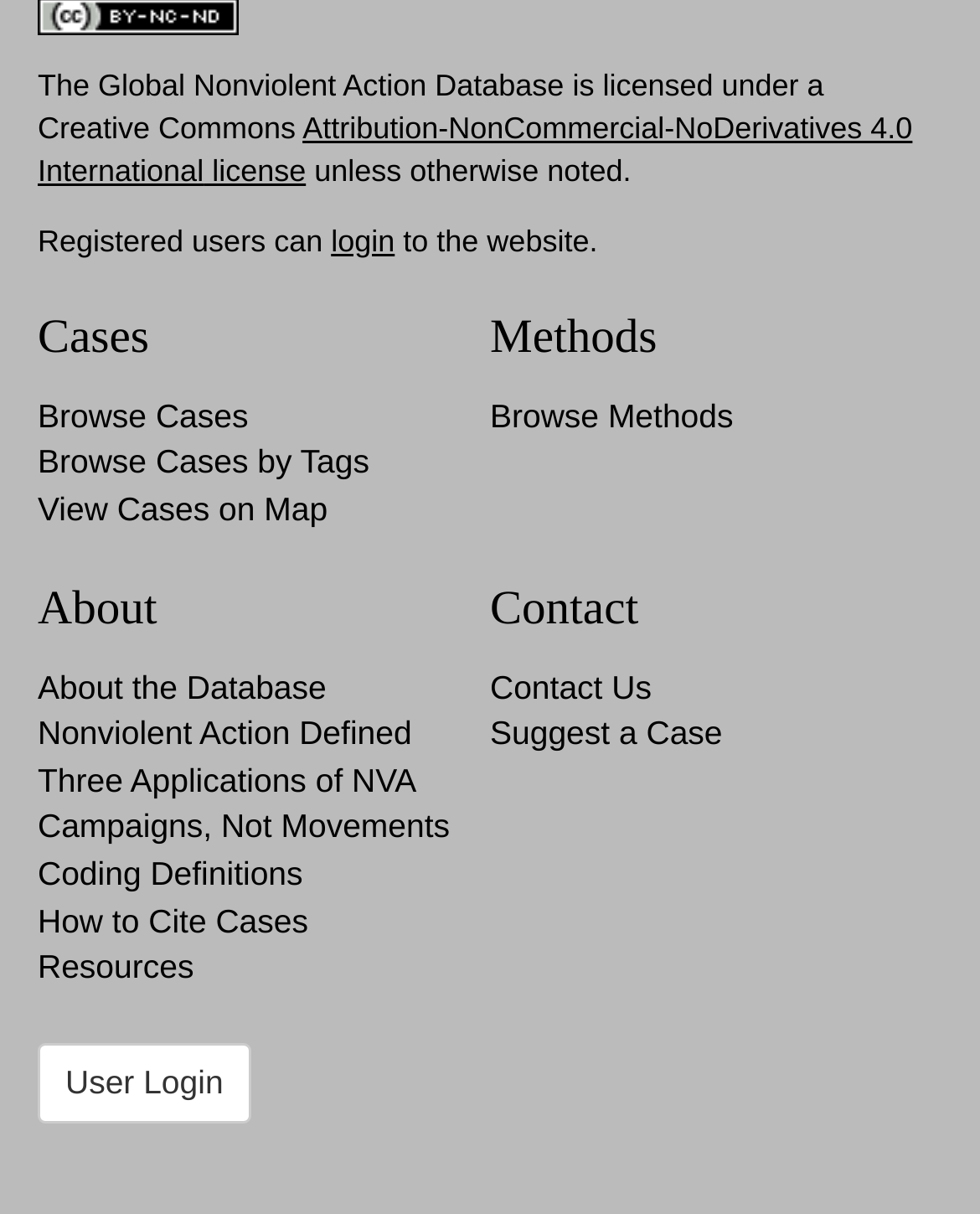How can registered users access the website?
Using the visual information from the image, give a one-word or short-phrase answer.

login